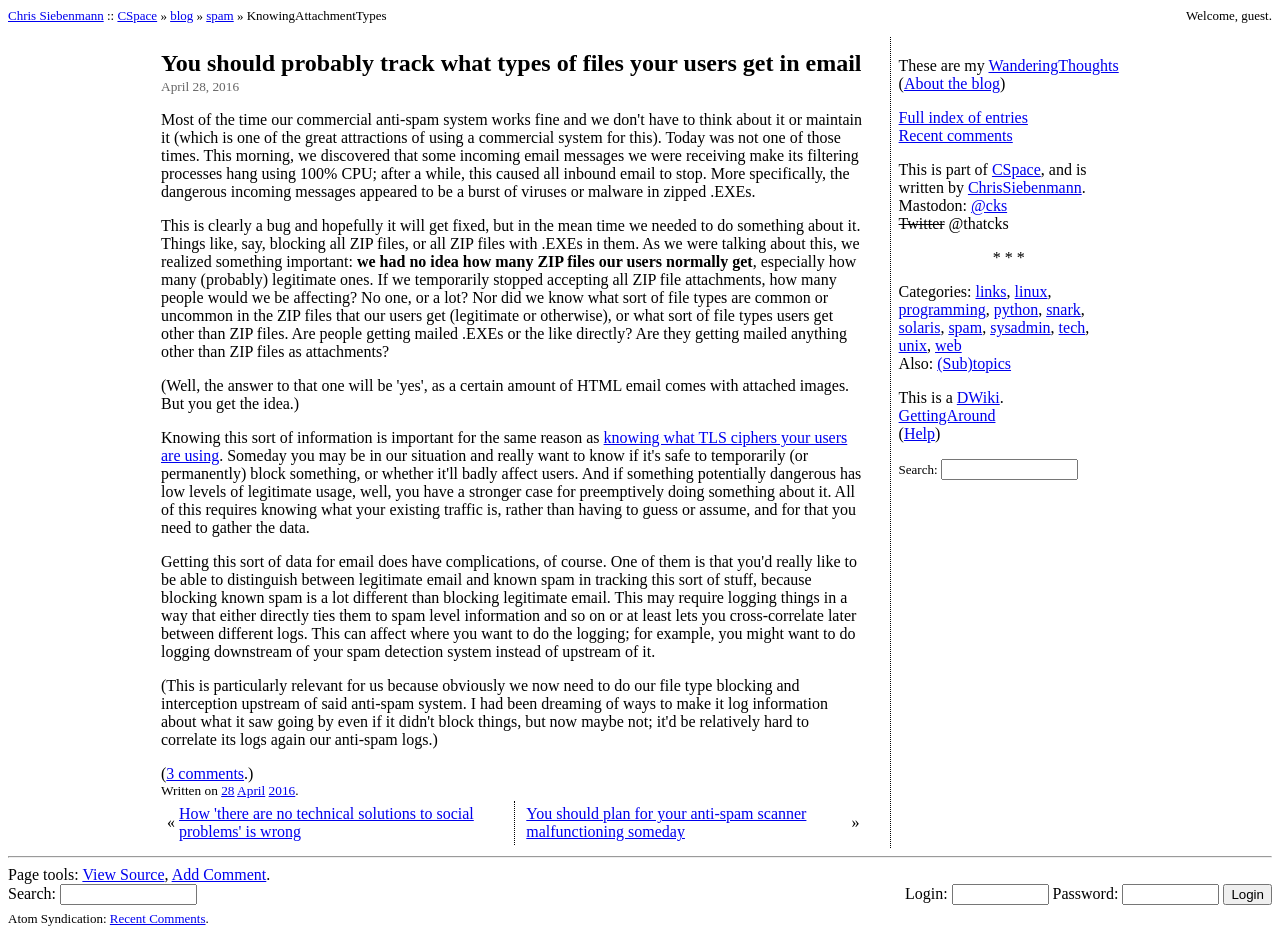Please find the bounding box coordinates of the element that you should click to achieve the following instruction: "Click on the 'Chris Siebenmann' link". The coordinates should be presented as four float numbers between 0 and 1: [left, top, right, bottom].

[0.006, 0.009, 0.081, 0.025]